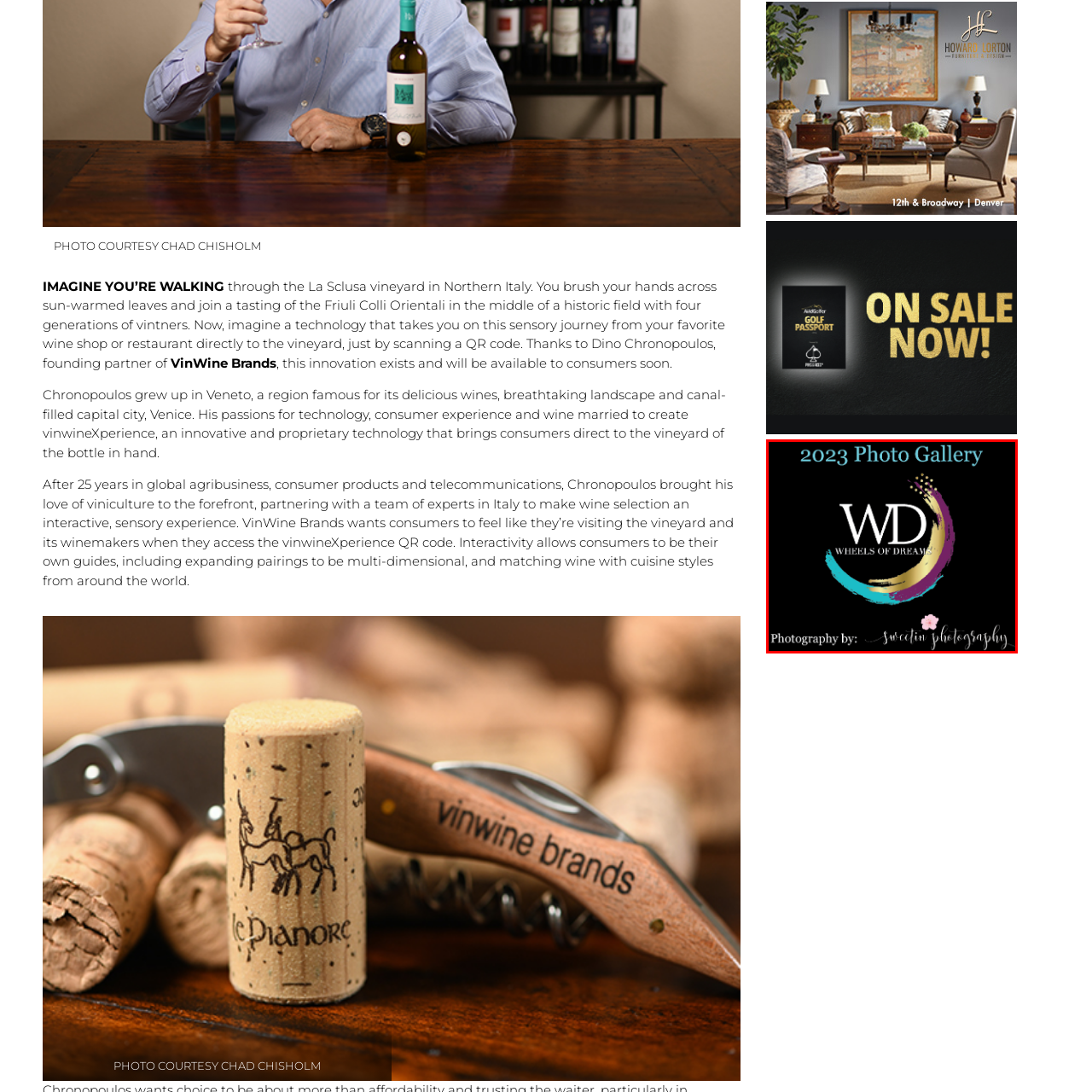What is the font style of the initials 'WD'?
Pay attention to the part of the image enclosed by the red bounding box and respond to the question in detail.

The bold initials 'WD' are artistically highlighted in a striking font, surrounded by a colorful swirl that combines turquoise, purple, and gold, adding a dynamic flair to the design.